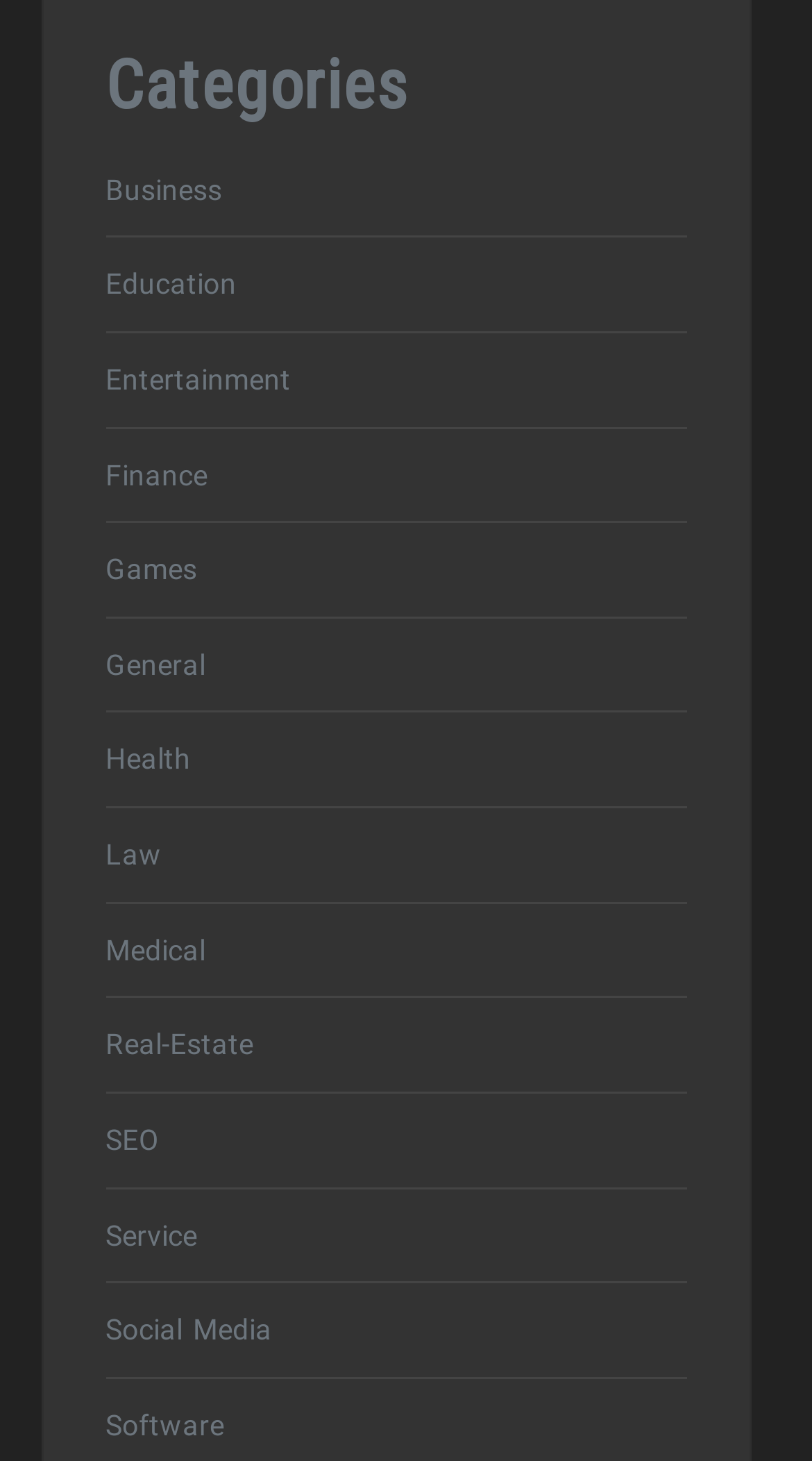Please determine the bounding box coordinates for the UI element described as: "Social Media".

[0.129, 0.893, 0.845, 0.928]